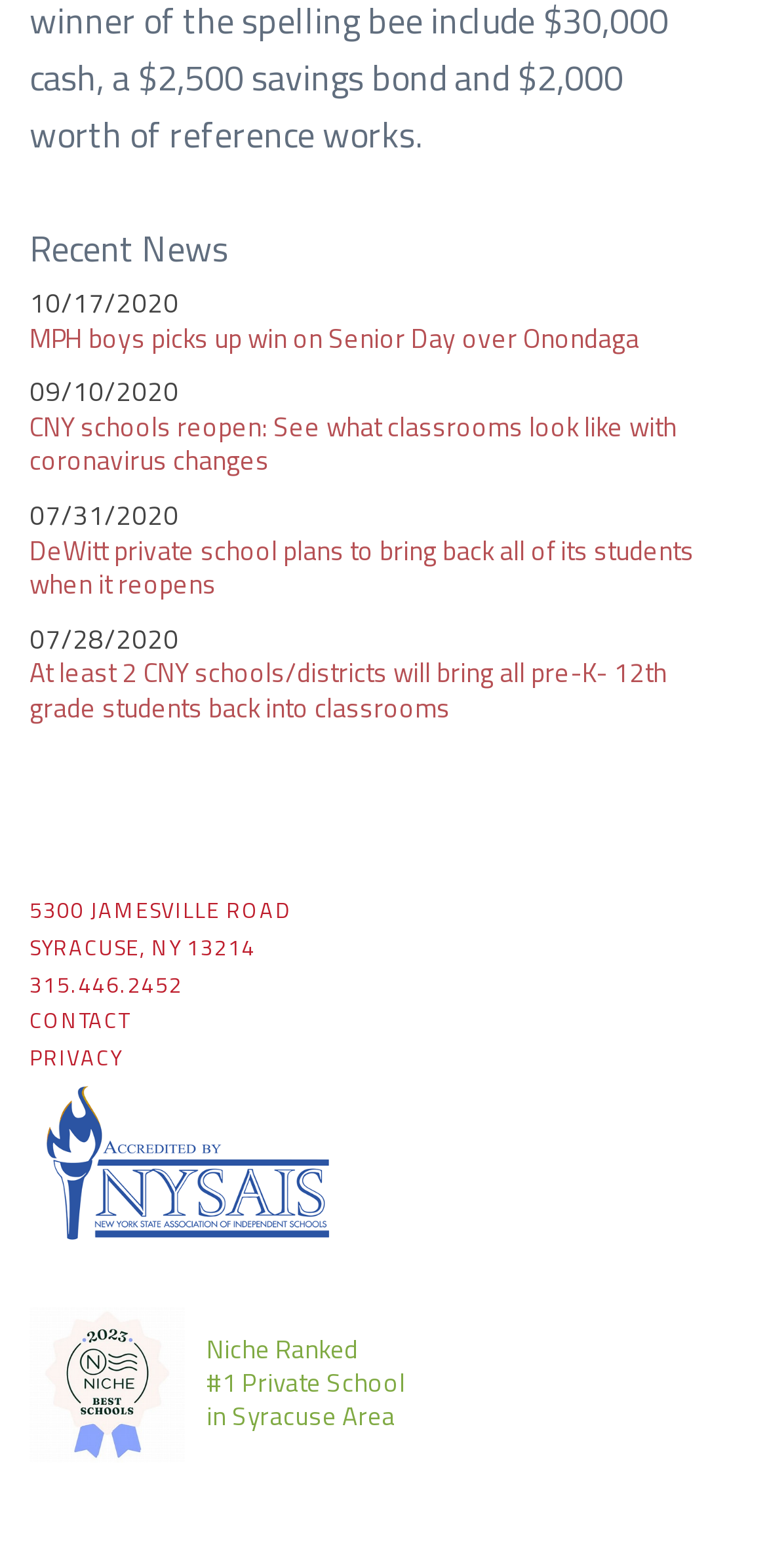Can you find the bounding box coordinates of the area I should click to execute the following instruction: "view Niche ranking"?

[0.269, 0.848, 0.528, 0.915]